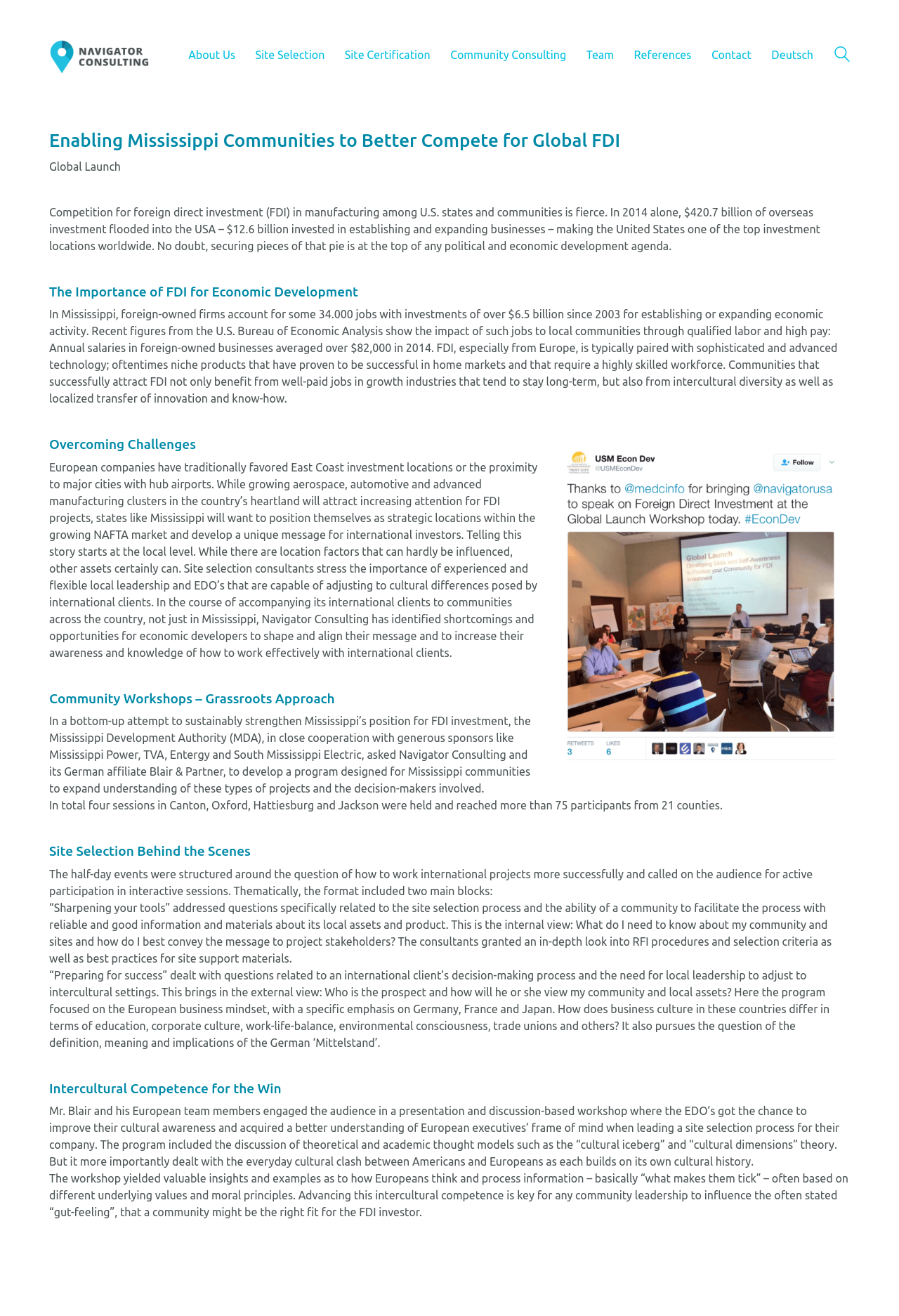Can you show the bounding box coordinates of the region to click on to complete the task described in the instruction: "Go to the 'Site Selection' page"?

[0.284, 0.035, 0.361, 0.048]